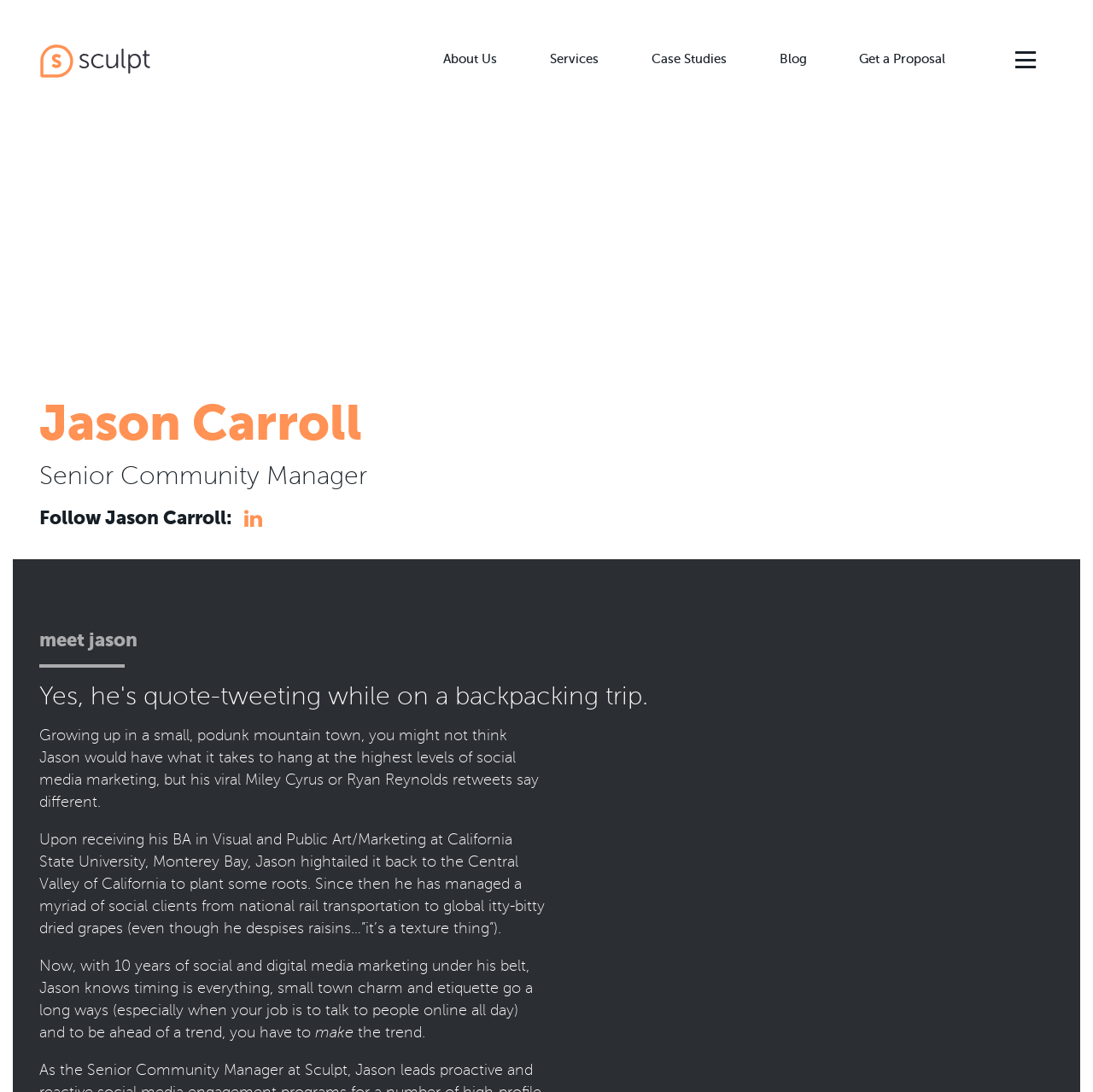Provide the bounding box coordinates of the section that needs to be clicked to accomplish the following instruction: "Click on About Us."

[0.39, 0.039, 0.471, 0.07]